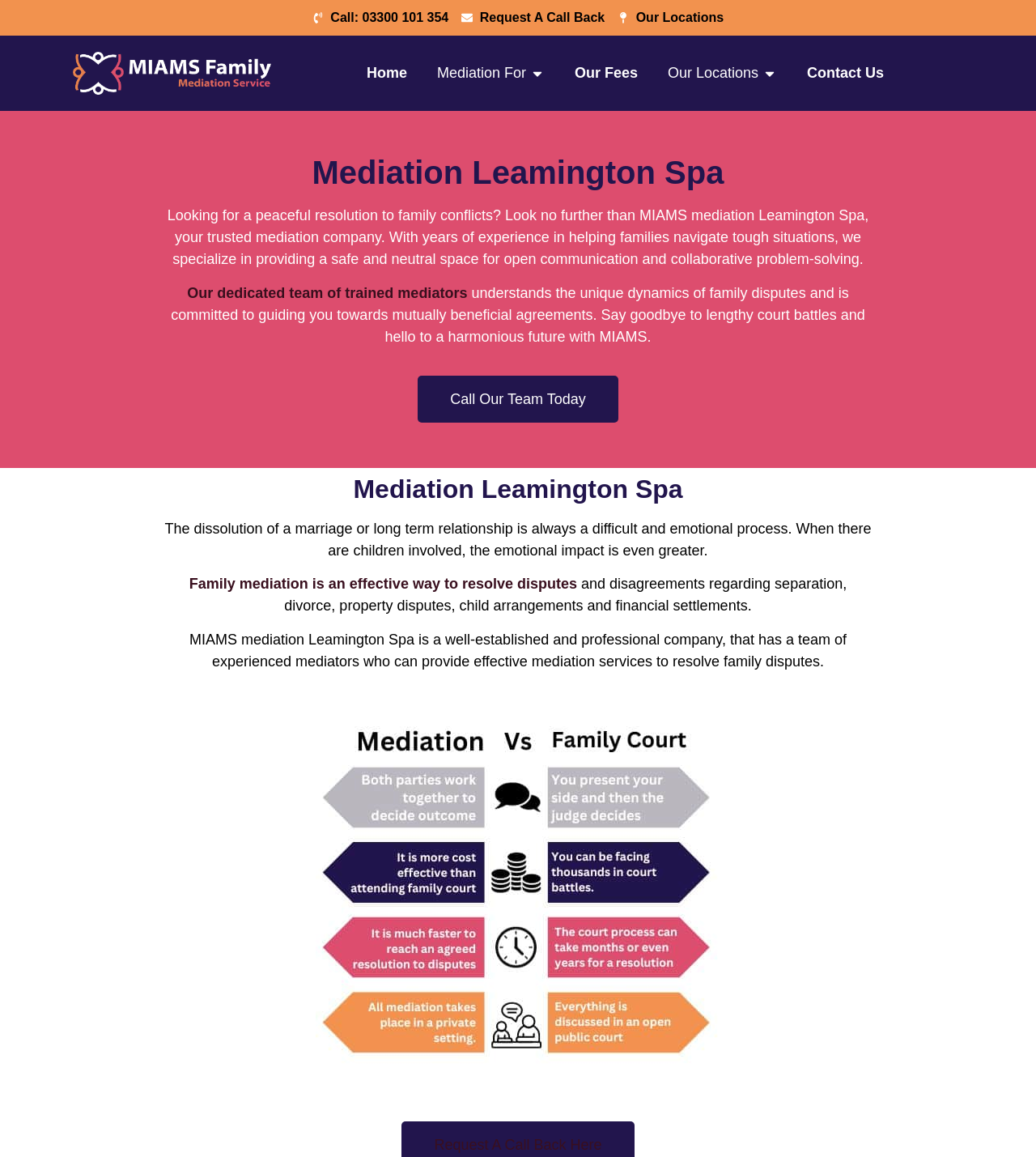Highlight the bounding box coordinates of the region I should click on to meet the following instruction: "Learn about MIAMS".

[0.07, 0.045, 0.262, 0.082]